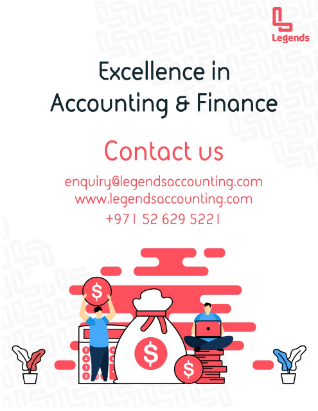Break down the image and describe each part extensively.

The image showcases a promotional graphic for "Legends," emphasizing their commitment to excellence in accounting and finance. The background features a light design complemented by vibrant illustrations related to finance, such as money bags and dollar signs, symbolizing financial services. 

At the center, the bold text reads "Excellence in Accounting & Finance," clearly conveying the service's core focus. Below this statement, a call to action urges potential clients to "Contact us," followed by essential contact information, including an email address (enquiry@legendsaccounting.com), a website (www.legendsaccounting.com), and a phone number (+971 52 629 5221). 

Overall, the design effectively communicates the brand's professionalism and availability, aiming to attract clients in need of accounting services.